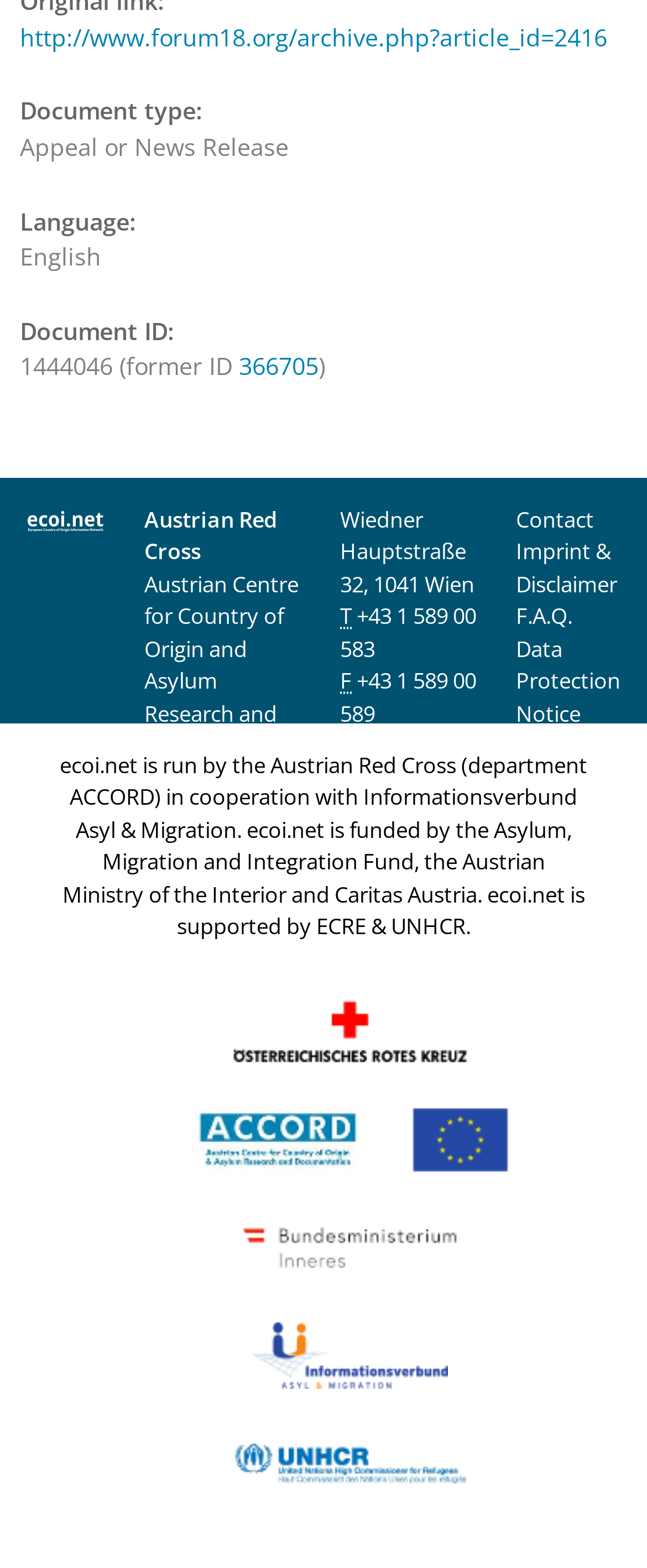Could you highlight the region that needs to be clicked to execute the instruction: "contact the Austrian Centre for Country of Origin and Asylum Research and Documentation"?

[0.526, 0.384, 0.736, 0.423]